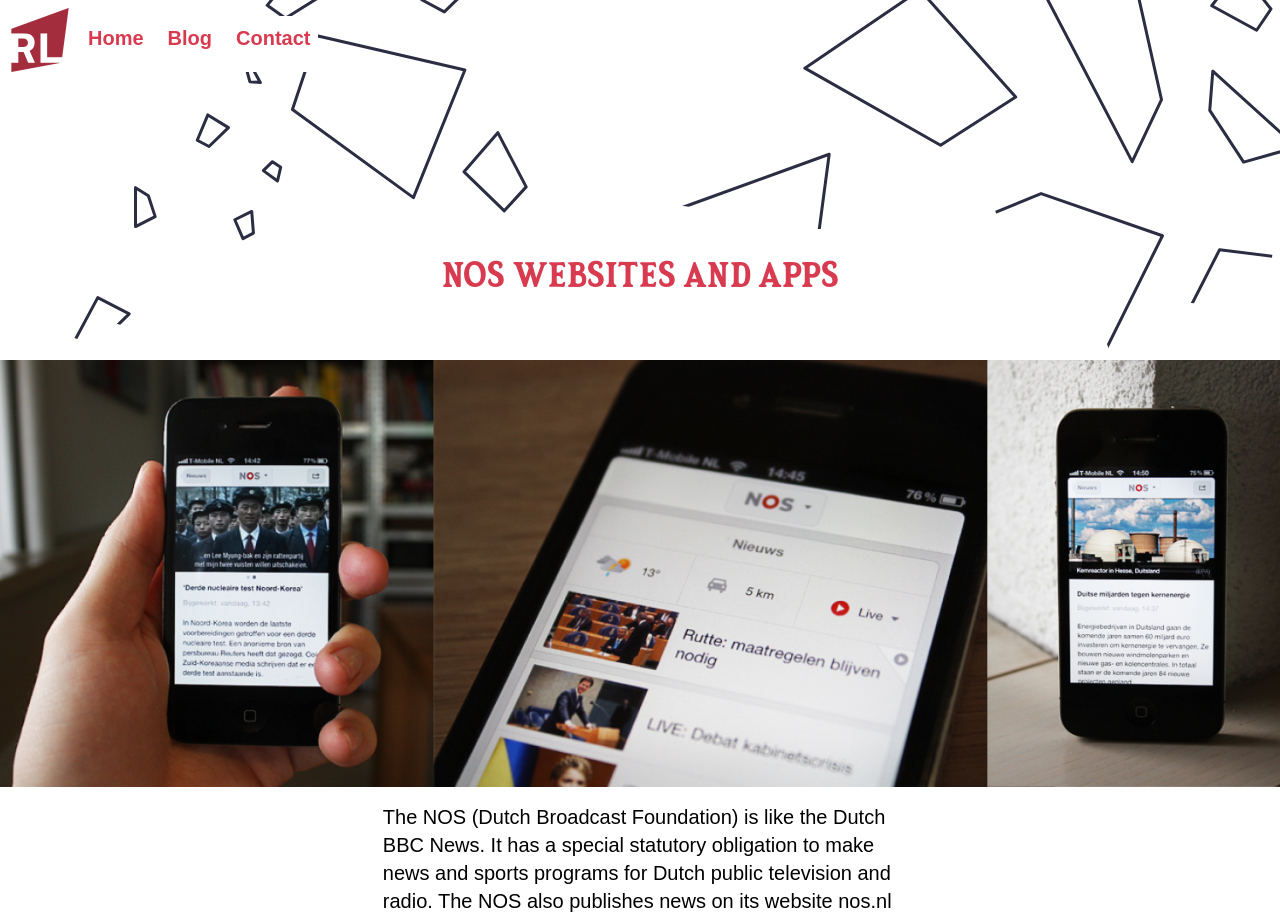Based on the element description Logo Reinier Ladan, identify the bounding box of the UI element in the given webpage screenshot. The coordinates should be in the format (top-left x, top-left y, bottom-right x, bottom-right y) and must be between 0 and 1.

[0.006, 0.009, 0.056, 0.079]